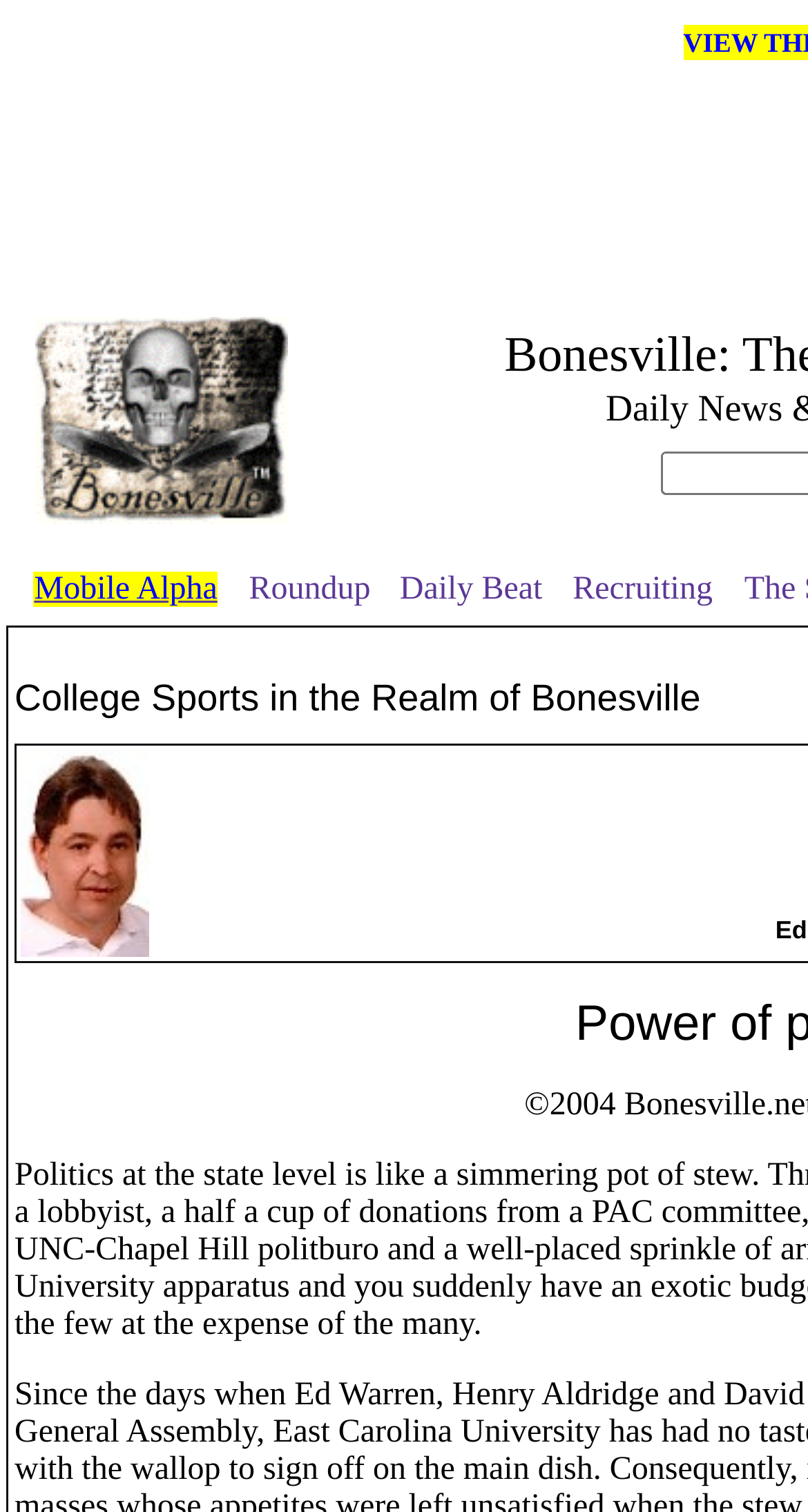What is the name of the first link in the top row?
Please provide a single word or phrase in response based on the screenshot.

Mobile Alpha